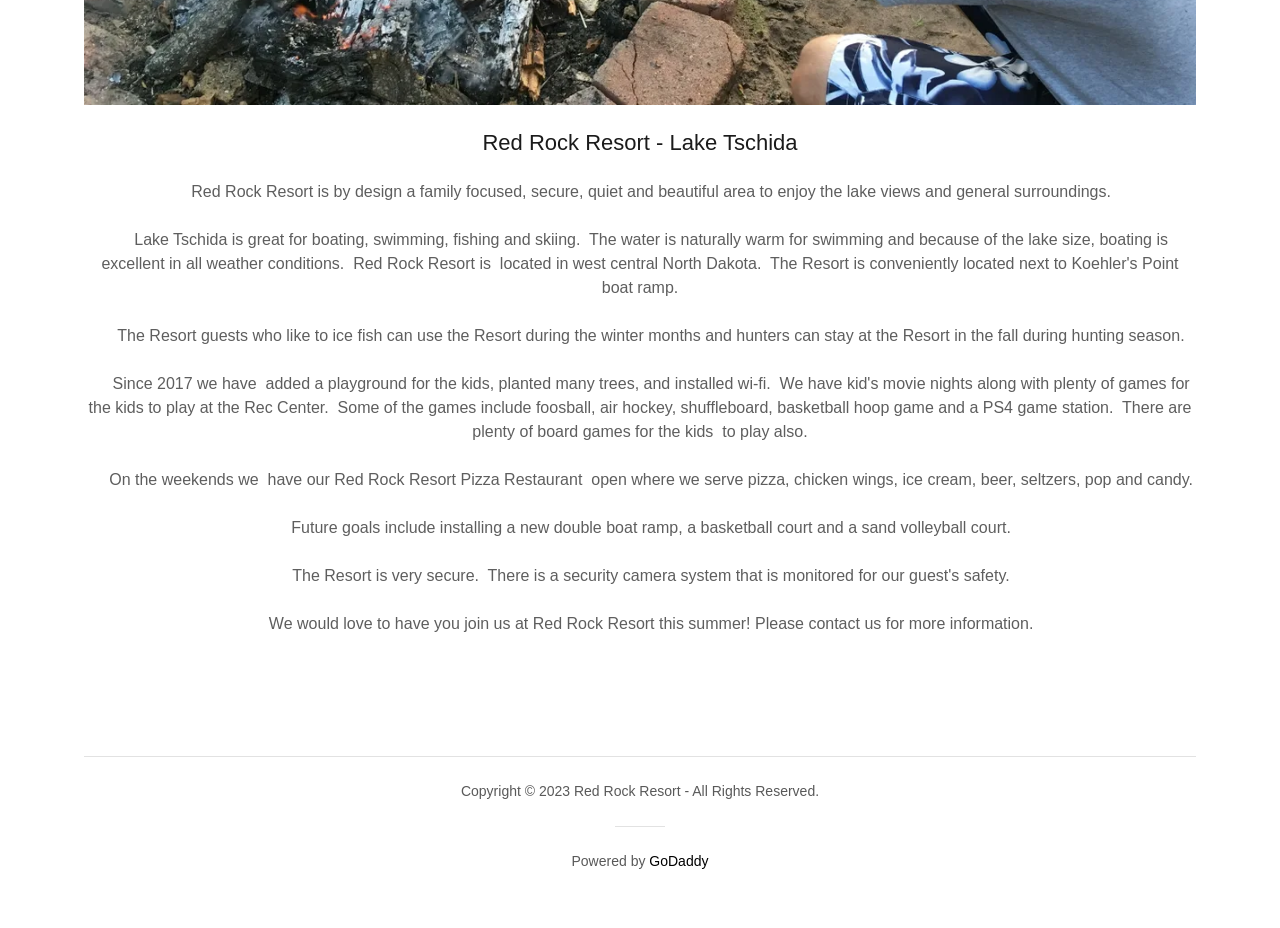Determine the bounding box for the described HTML element: "School of Business LYIT". Ensure the coordinates are four float numbers between 0 and 1 in the format [left, top, right, bottom].

None